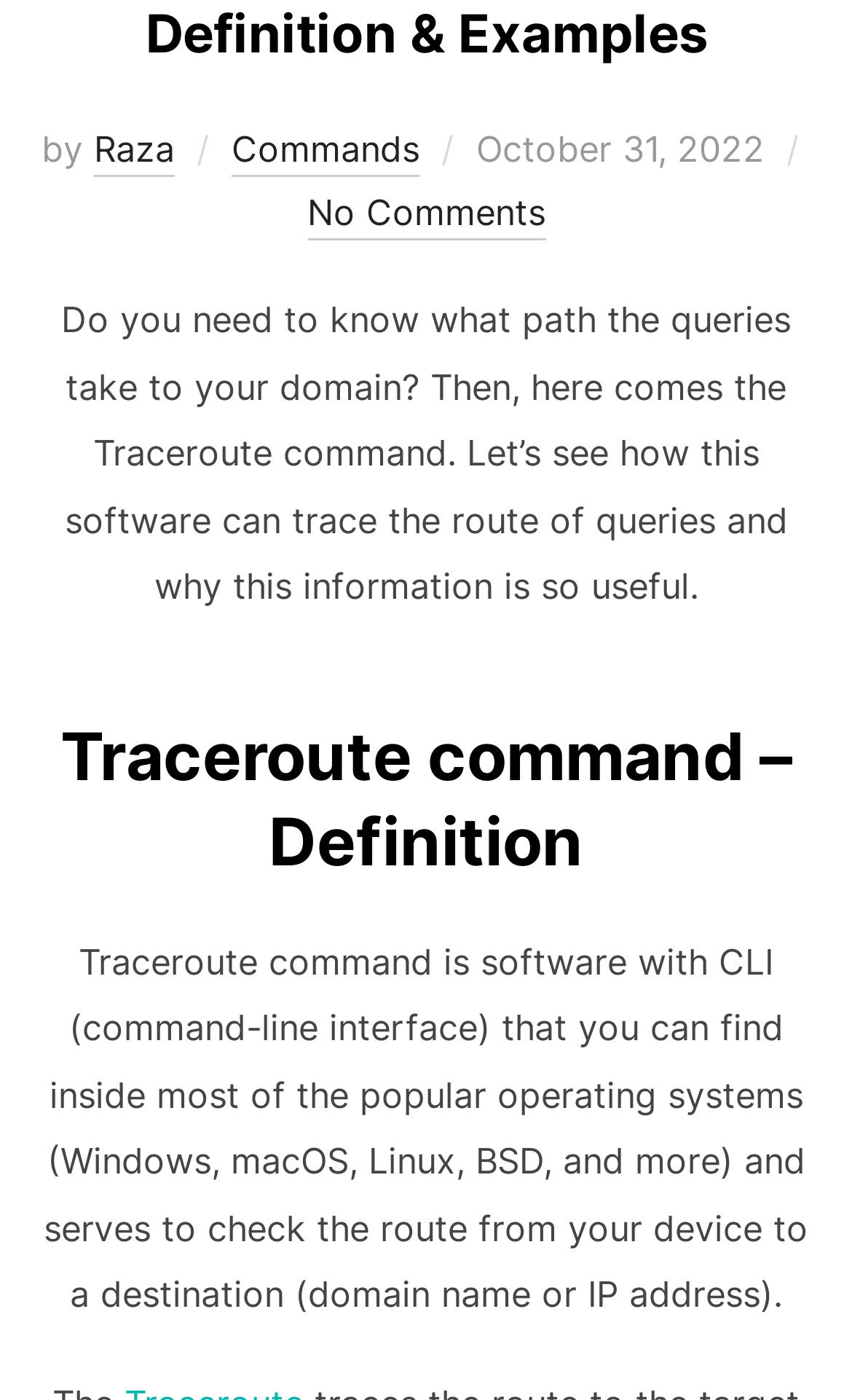Provide the bounding box coordinates of the UI element this sentence describes: "No Comments".

[0.36, 0.135, 0.64, 0.171]